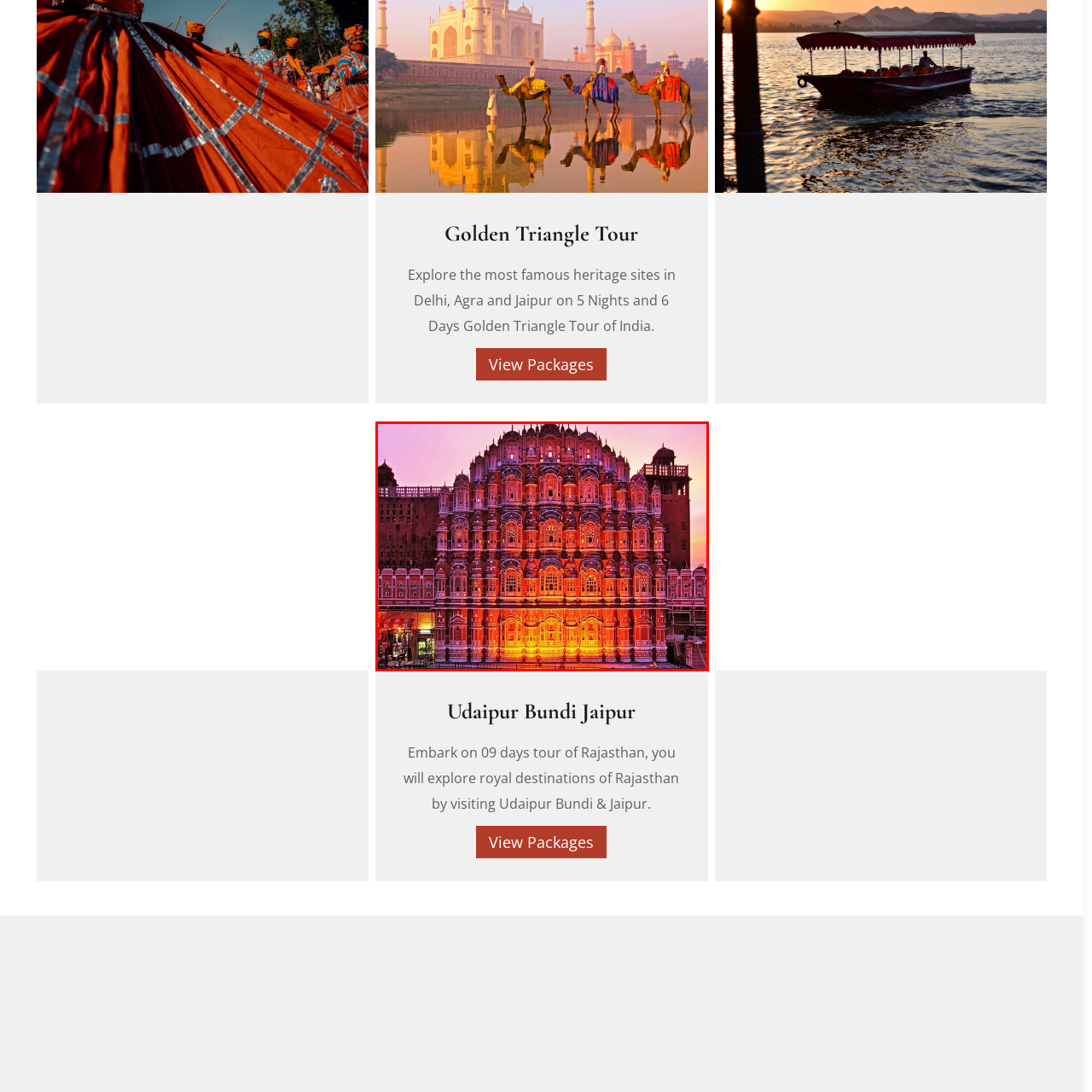Examine the red-bounded region in the image and describe it in detail.

The image showcases the stunning facade of Hawa Mahal, also known as the "Palace of Winds," located in Jaipur, Rajasthan. Bathed in warm hues as the sun sets, the intricate latticework and distinctive windows of the palace are beautifully illuminated, highlighting its unique architectural design. This iconic structure, with its 953 small windows (or jharokhas) adorned with ornate decorations, was originally built for royal women to observe street festivities without being seen. The vibrant colors and detailed craftsmanship reflect the rich cultural heritage that Rajasthan is renowned for, making it a prominent attraction within the state's historical tourism offerings. This image encapsulates the allure and grandeur of Rajasthan's architectural marvels, inviting viewers to explore the region's rich history and heritage.